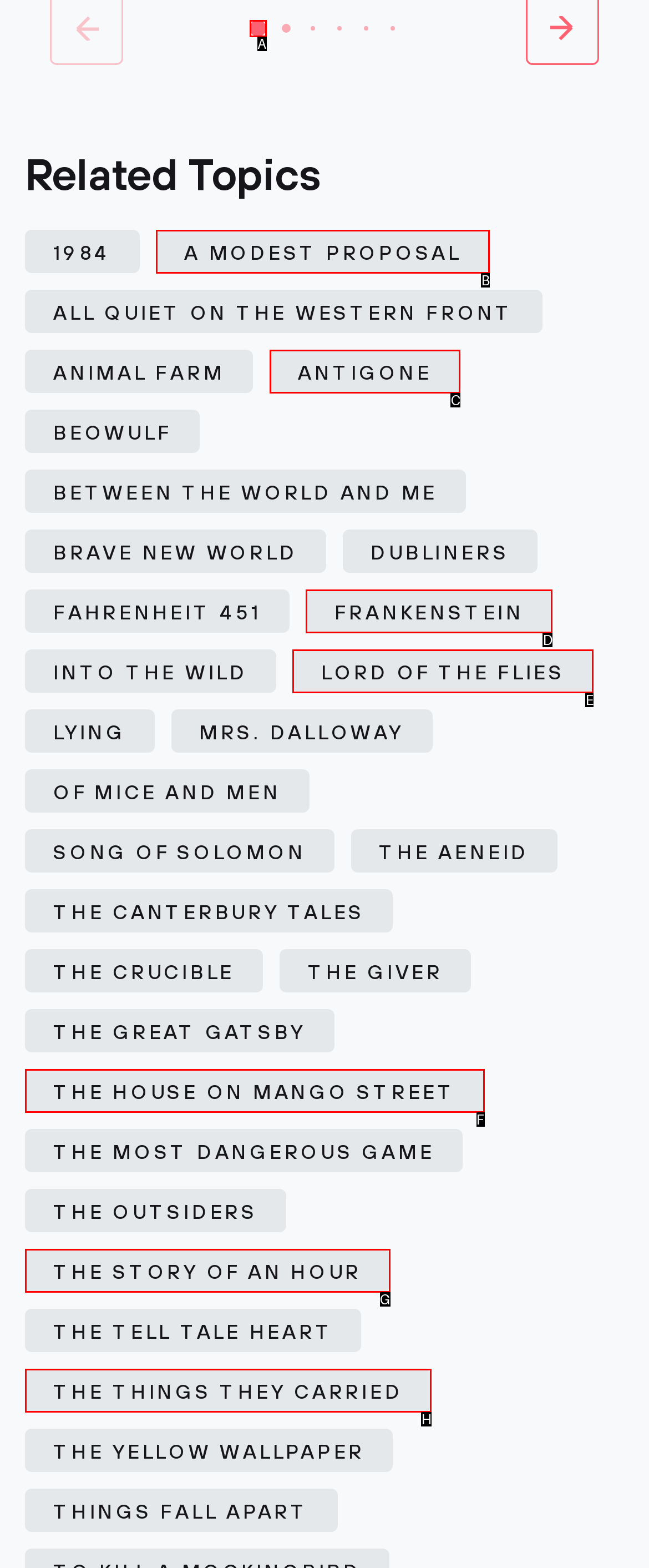Identify the HTML element that matches the description: Frankenstein
Respond with the letter of the correct option.

D